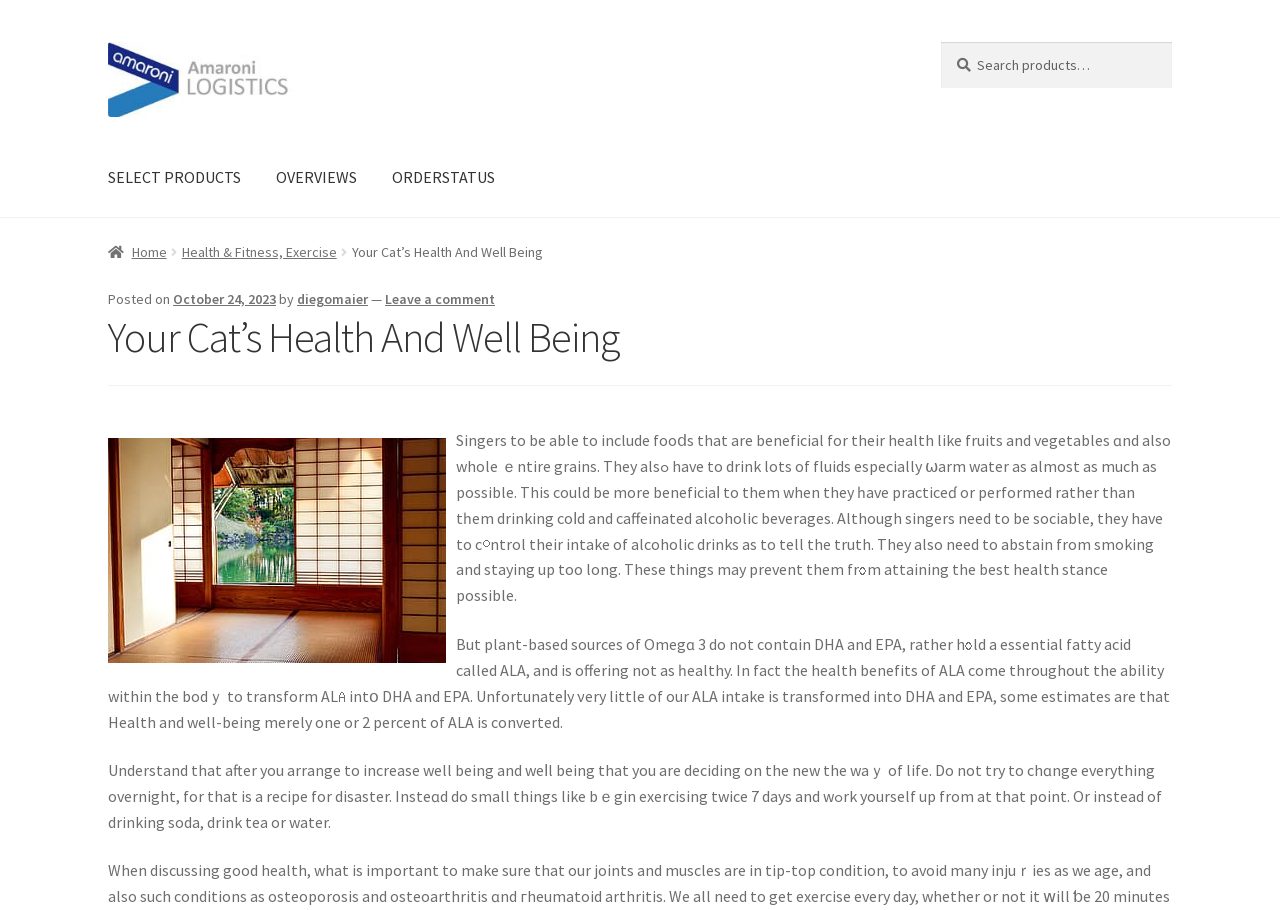Respond to the following query with just one word or a short phrase: 
What is the website's primary navigation?

SELECT PRODUCTS, OVERVIEWS, ORDERSTATUS